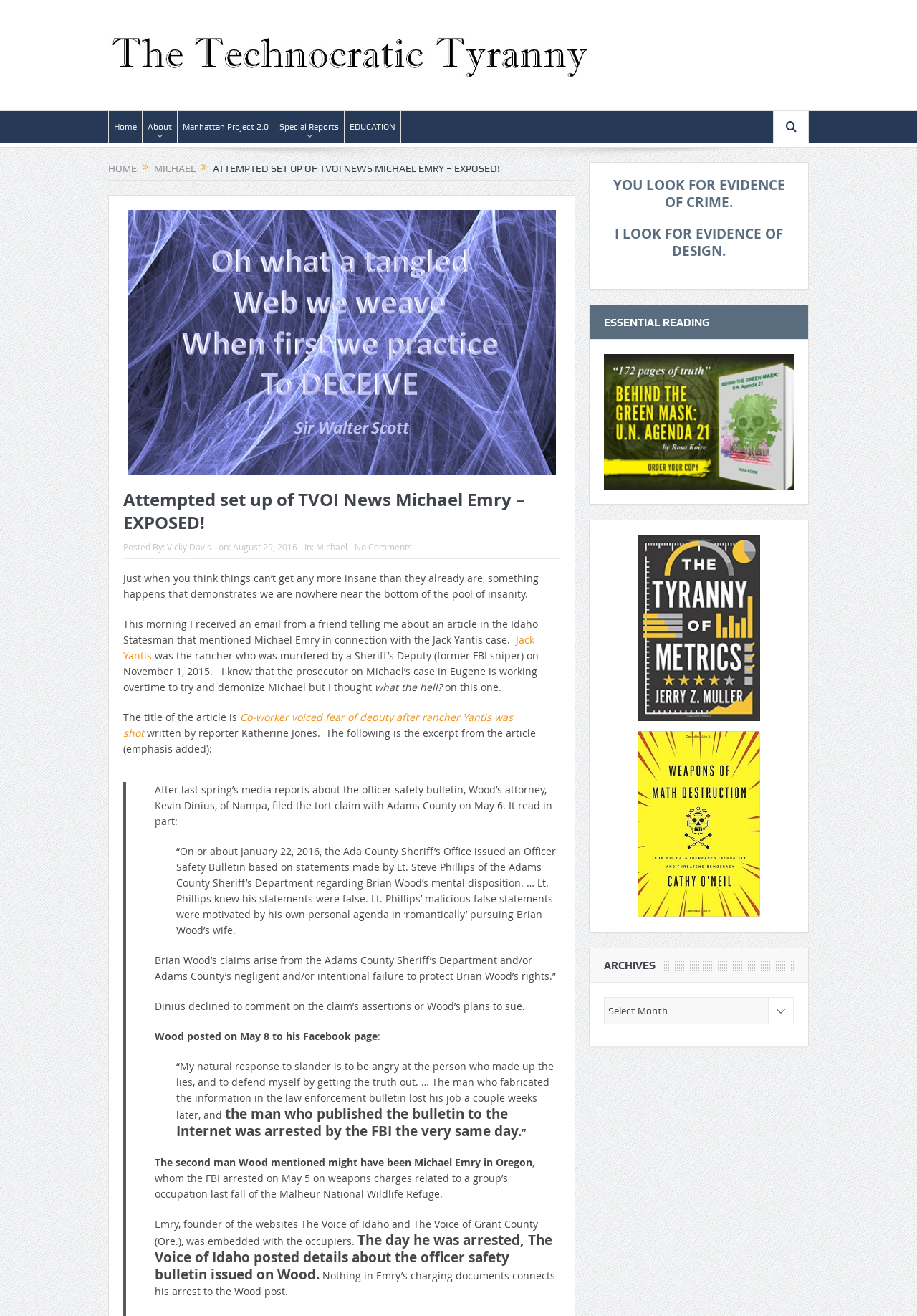Answer the question with a brief word or phrase:
What is the name of the rancher who was murdered?

Jack Yantis